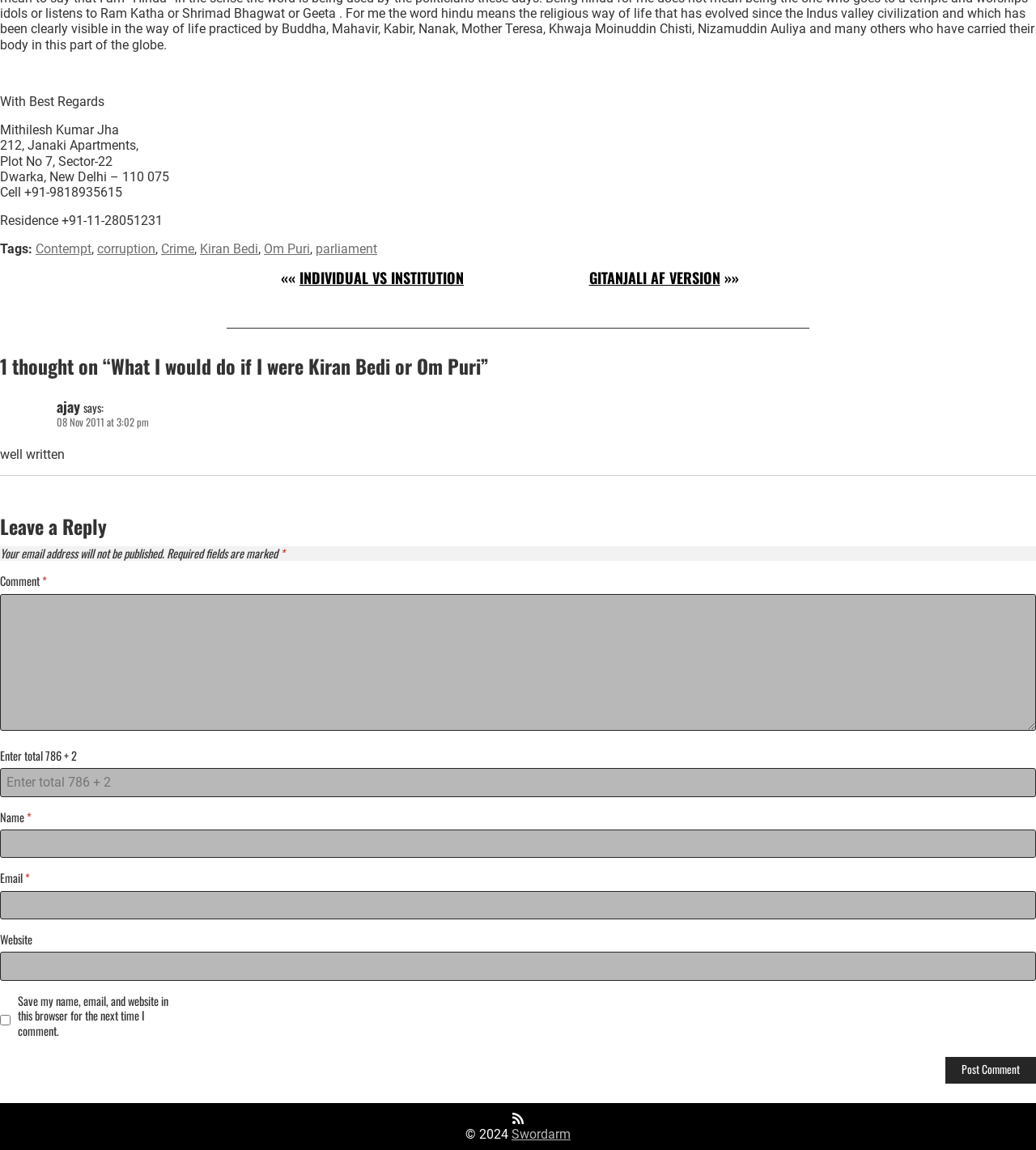Identify the bounding box coordinates for the UI element described as: "Contempt". The coordinates should be provided as four floats between 0 and 1: [left, top, right, bottom].

[0.034, 0.21, 0.088, 0.223]